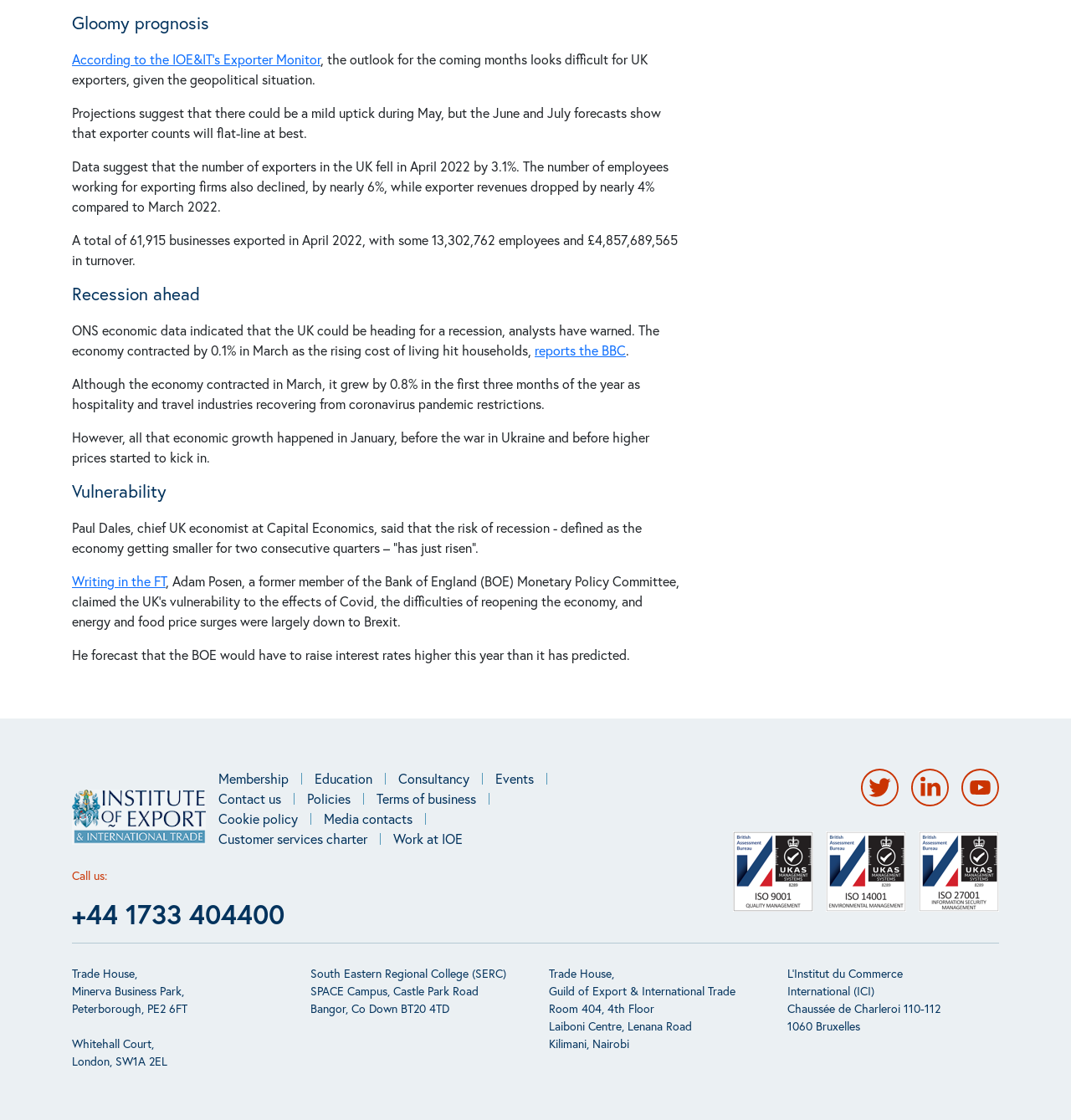Determine the bounding box coordinates for the area that should be clicked to carry out the following instruction: "Visit the Membership page".

[0.204, 0.686, 0.294, 0.704]